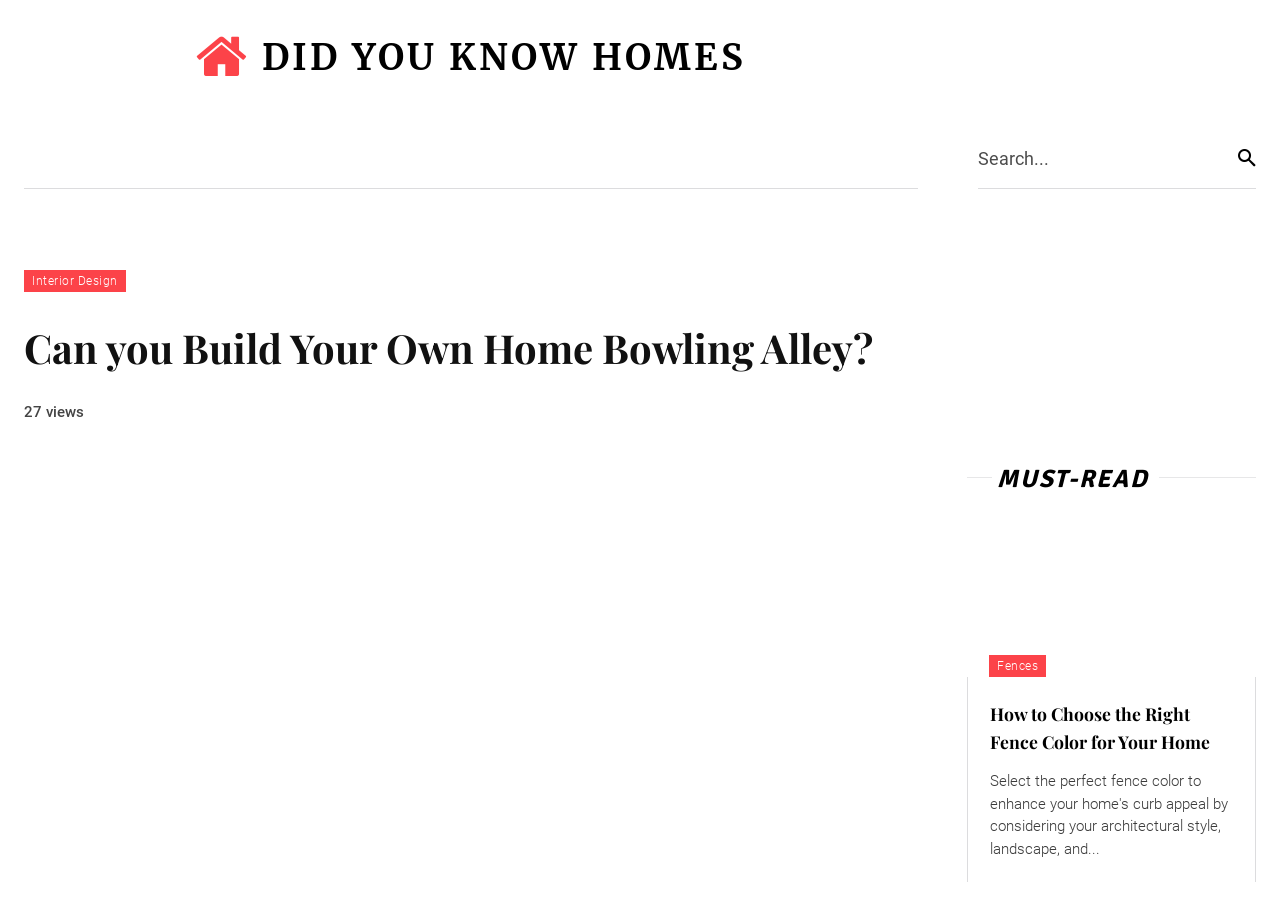Locate the bounding box coordinates of the clickable element to fulfill the following instruction: "Learn about choosing the right fence color for your home". Provide the coordinates as four float numbers between 0 and 1 in the format [left, top, right, bottom].

[0.756, 0.58, 0.981, 0.737]